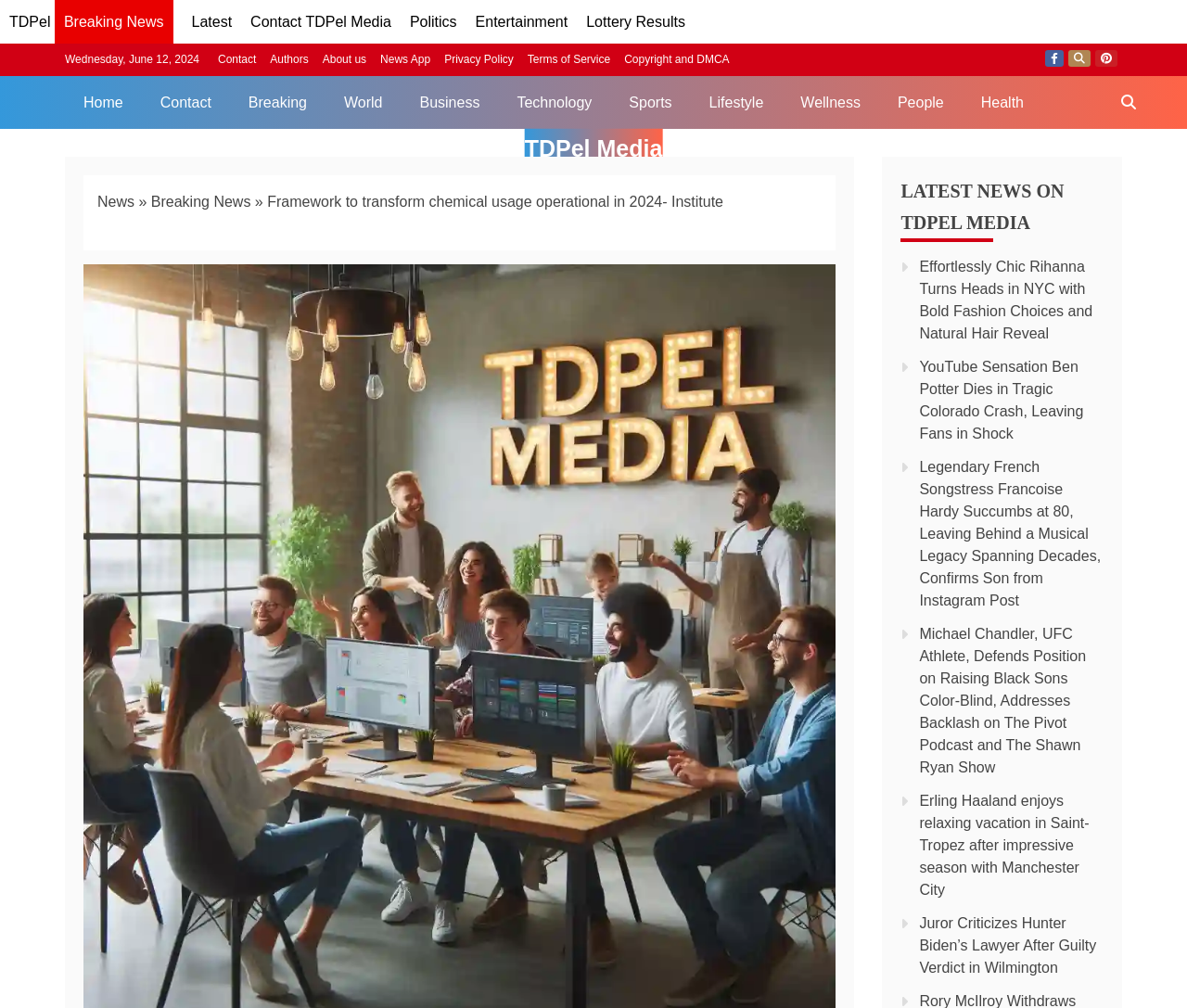Locate the bounding box coordinates of the element you need to click to accomplish the task described by this instruction: "Click on the 'Politics' link".

[0.345, 0.014, 0.385, 0.029]